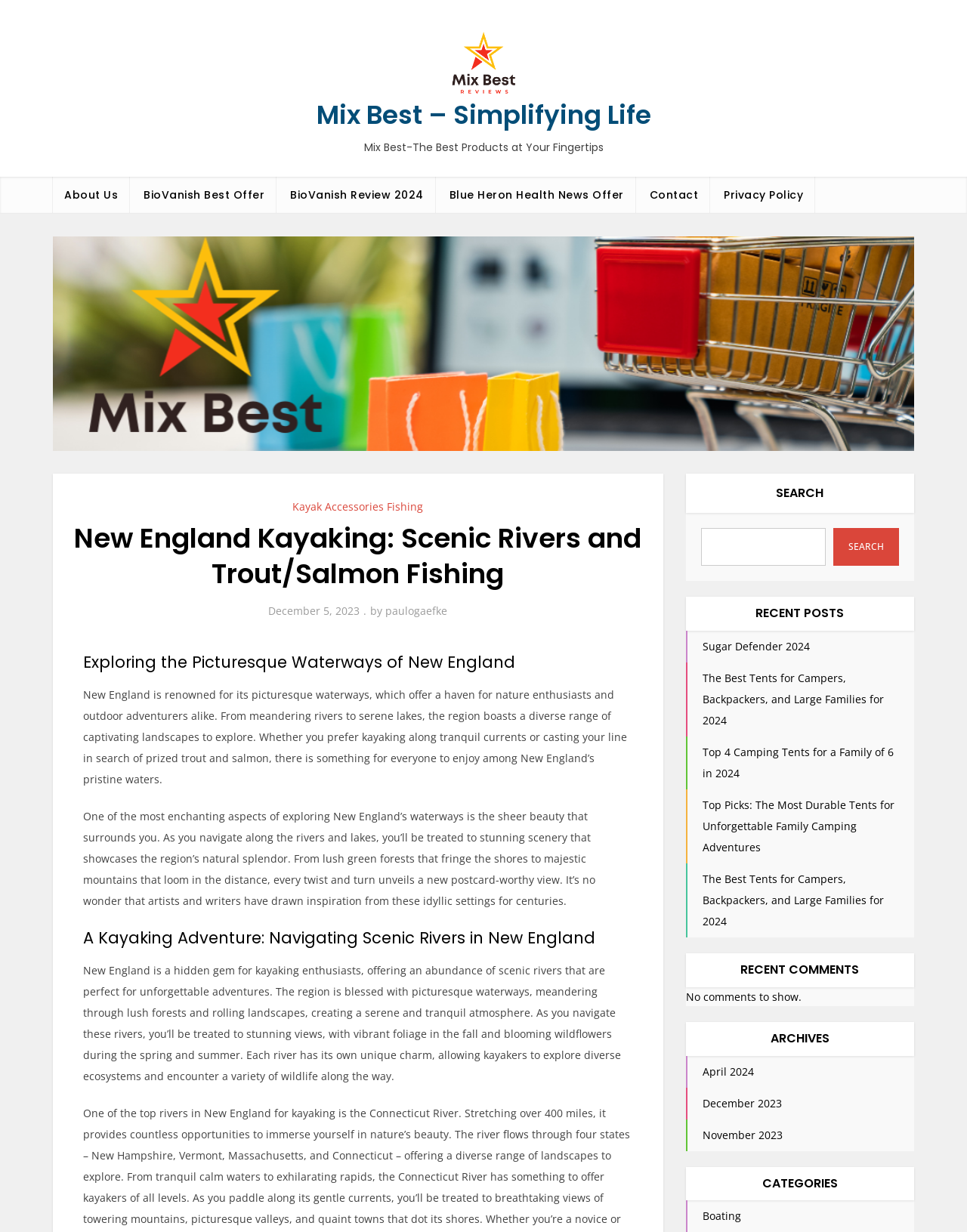Determine the bounding box coordinates of the element's region needed to click to follow the instruction: "Search for something". Provide these coordinates as four float numbers between 0 and 1, formatted as [left, top, right, bottom].

[0.709, 0.384, 0.945, 0.471]